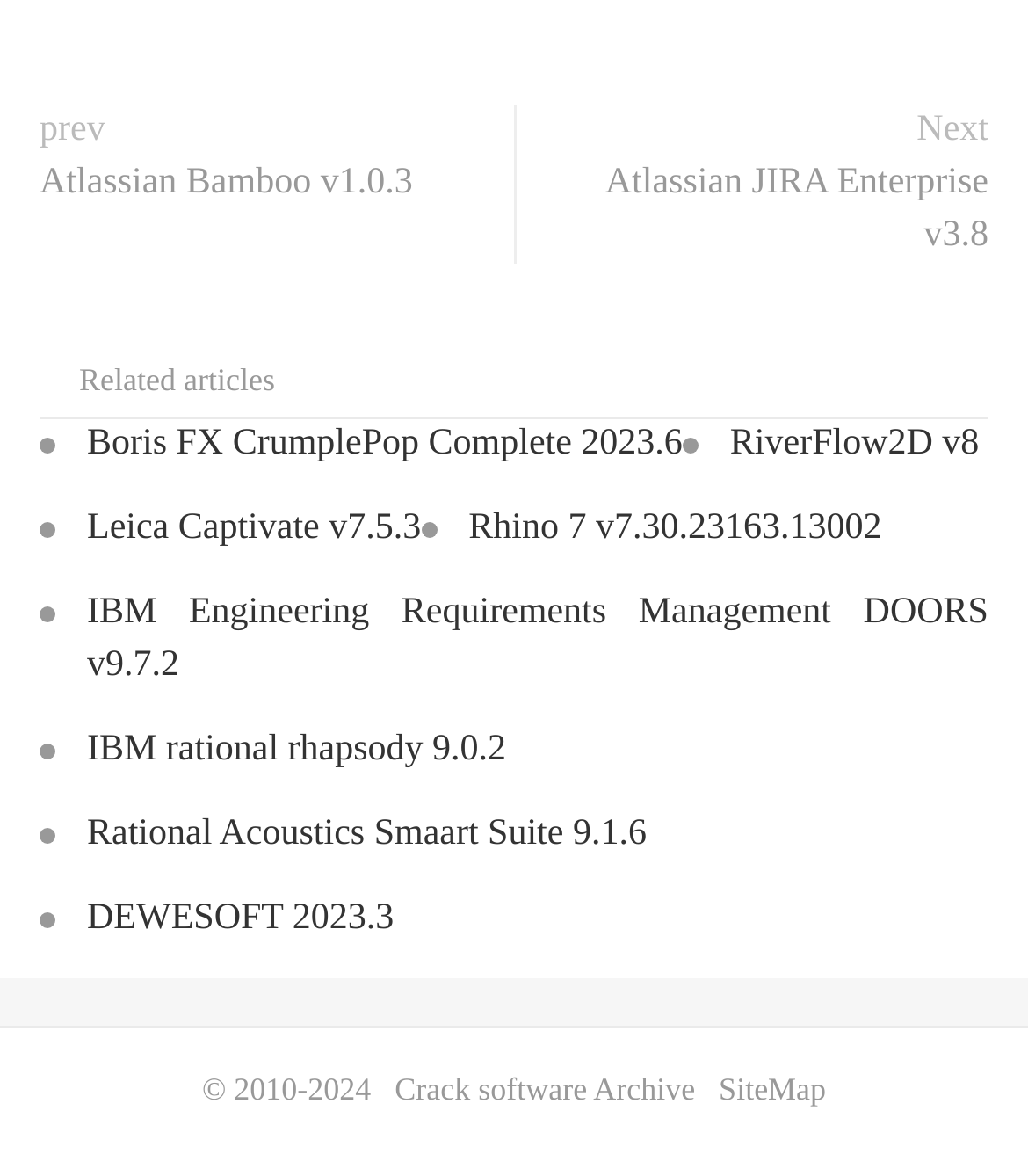Respond to the question below with a single word or phrase:
What is the purpose of this webpage?

Software archive